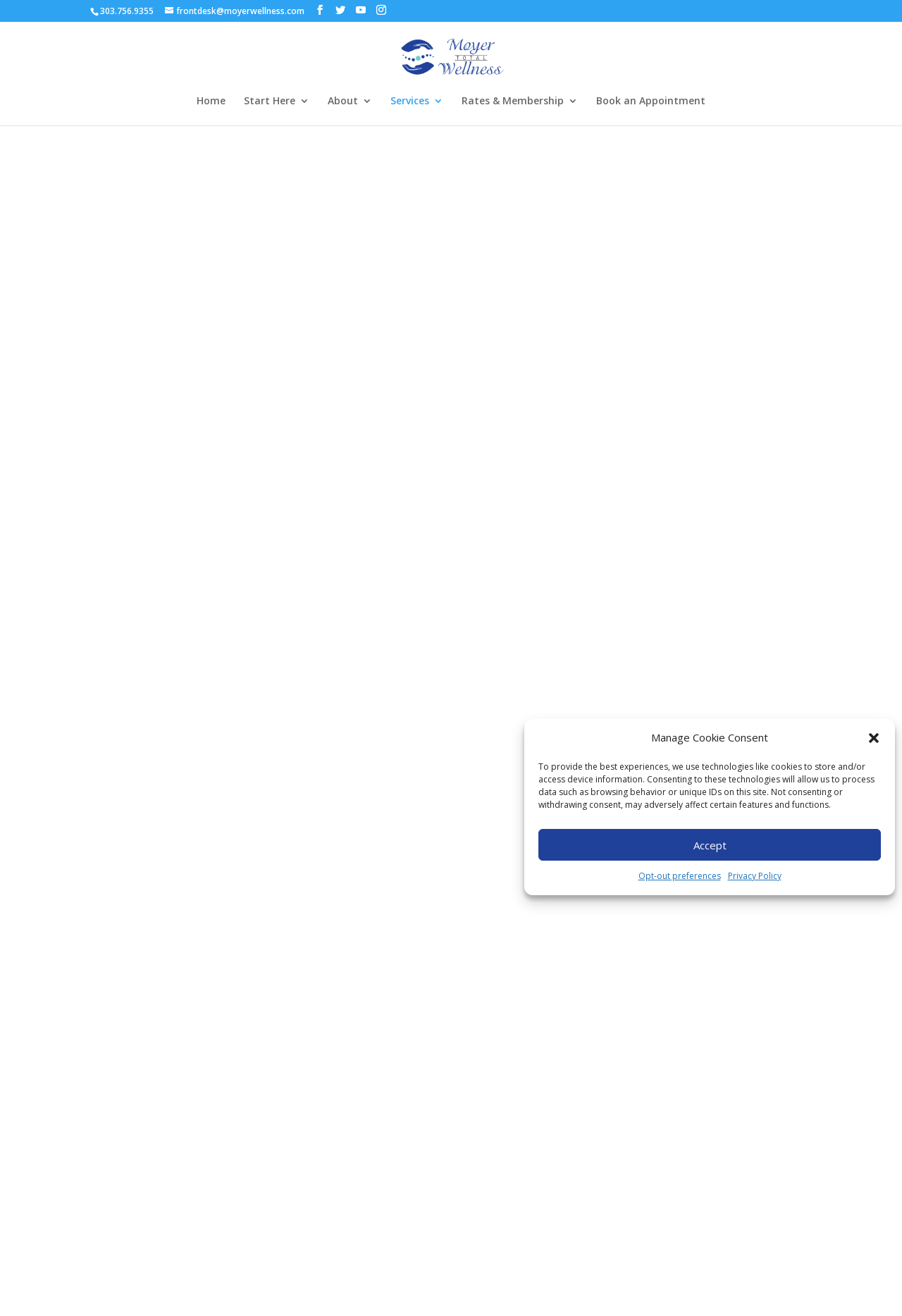Find the bounding box coordinates for the UI element that matches this description: "Opt-out preferences".

[0.707, 0.659, 0.799, 0.672]